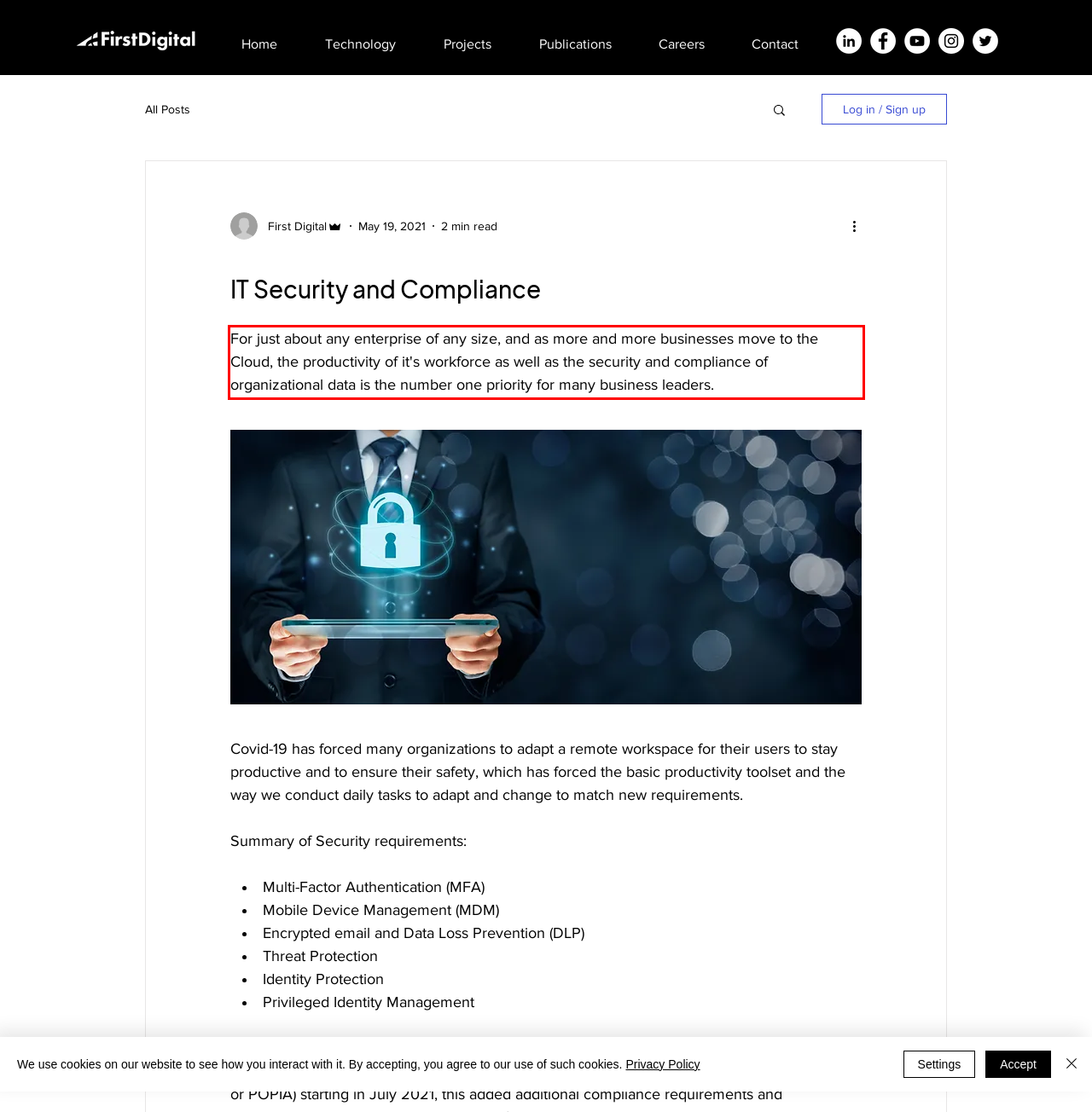You are given a screenshot showing a webpage with a red bounding box. Perform OCR to capture the text within the red bounding box.

For just about any enterprise of any size, and as more and more businesses move to the Cloud, the productivity of it's workforce as well as the security and compliance of organizational data is the number one priority for many business leaders.